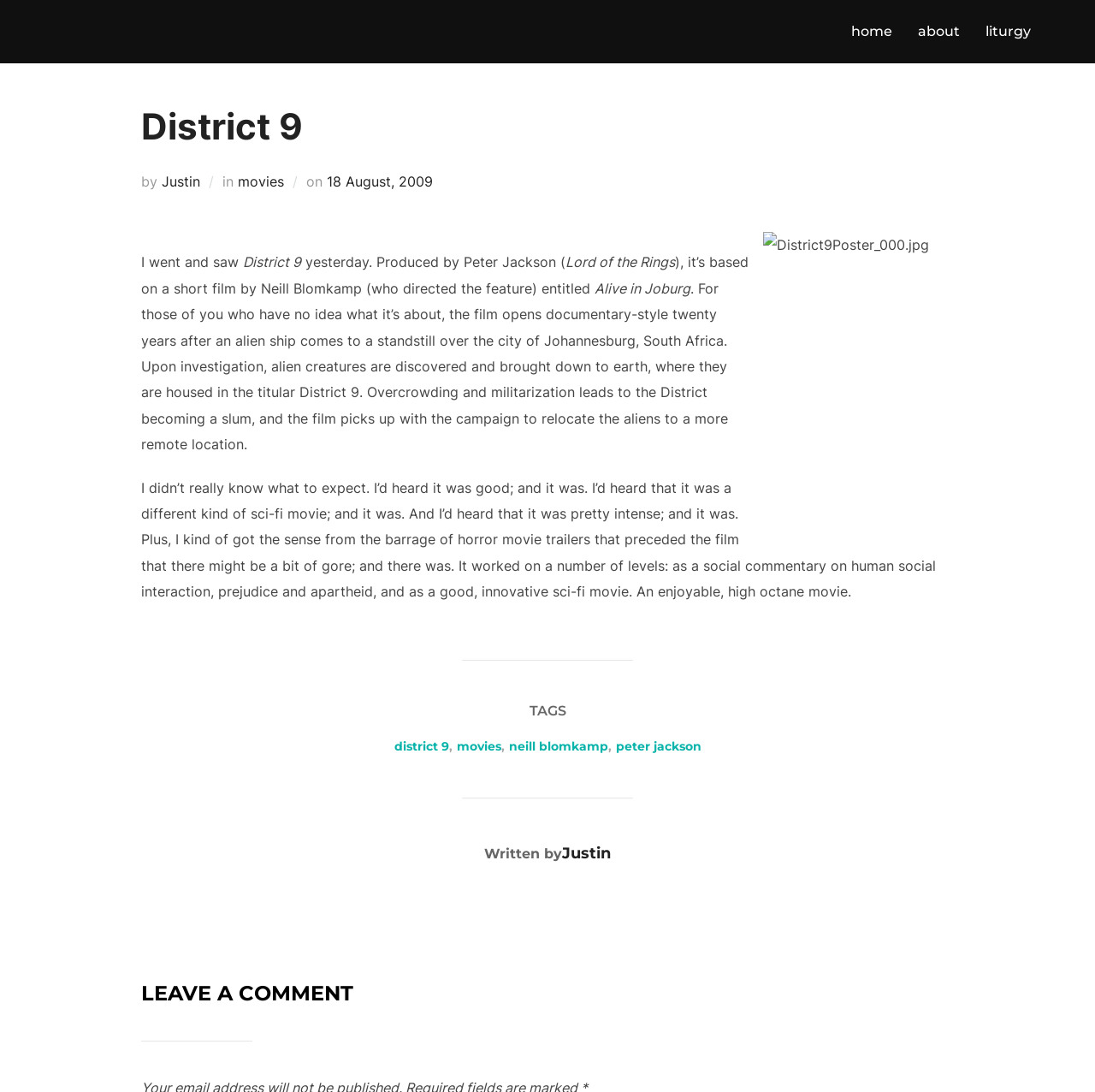Determine the bounding box coordinates for the element that should be clicked to follow this instruction: "click home". The coordinates should be given as four float numbers between 0 and 1, in the format [left, top, right, bottom].

[0.777, 0.014, 0.815, 0.044]